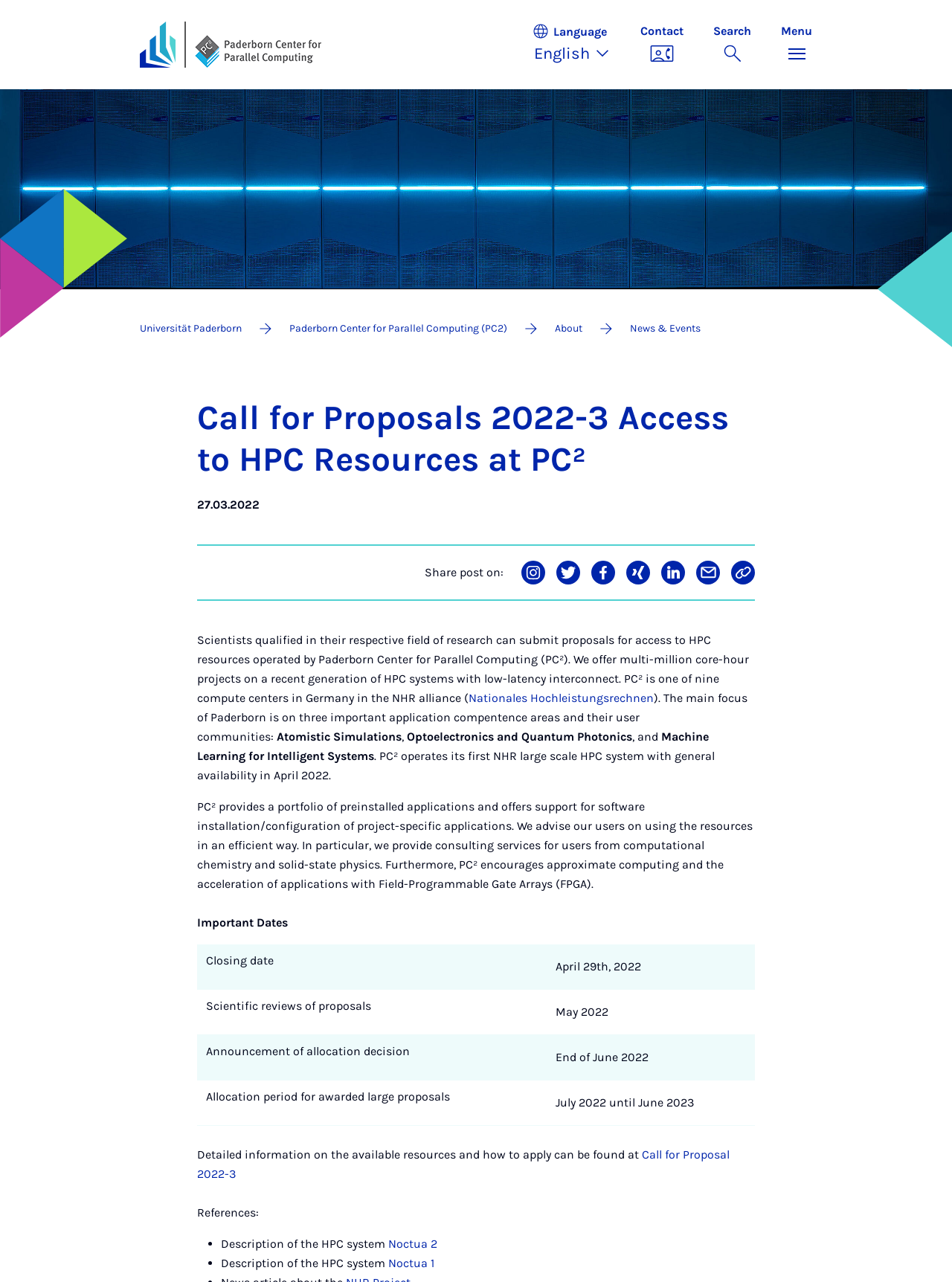Create an elaborate caption that covers all aspects of the webpage.

The webpage is about the eighth Call for Proposals for HPC resources at PC², which is now open. At the top of the page, there is a logo of UPB Bildmarke on the left and another image on the right. Below these images, there are buttons for language selection and a search bar. 

On the top-right corner, there is a navigation menu with links to "Contact", "Universität Paderborn", "Paderborn Center for Parallel Computing (PC2)", "About", and "News & Events". 

The main content of the page is divided into sections. The first section has a heading "Call for Proposals 2022-3 Access to HPC Resources at PC²" and a date "27.03.2022". Below this, there are social media sharing links. 

The next section explains the call for proposals, stating that scientists can submit proposals for access to HPC resources operated by PC². The text describes the focus areas of PC², including atomistic simulations, optoelectronics and quantum photonics, and machine learning for intelligent systems. 

Further down, there is a section titled "Important Dates" with a table listing the closing date, scientific reviews of proposals, announcement of allocation decision, and allocation period for awarded large proposals. 

The final section provides additional information on the available resources and how to apply, with a link to the "Call for Proposal 2022-3" and references to descriptions of the HPC system.